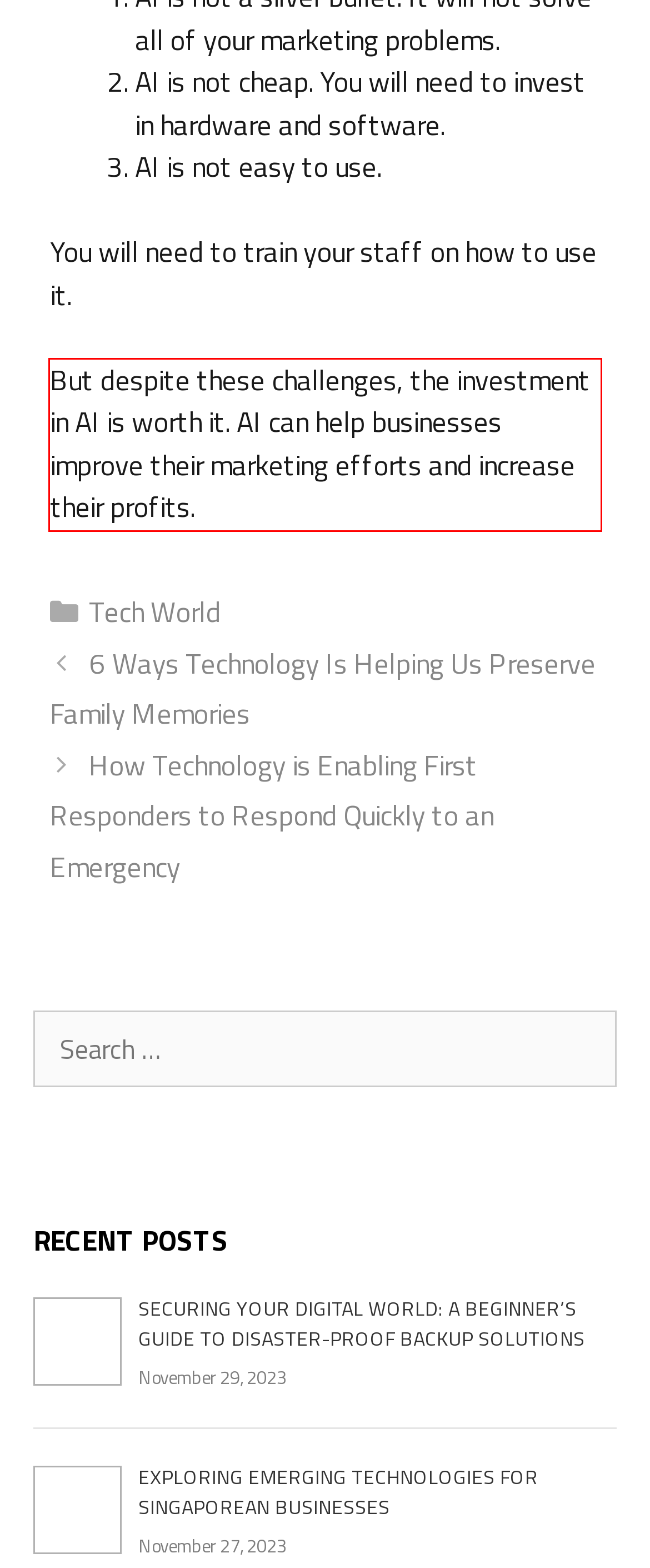Please identify the text within the red rectangular bounding box in the provided webpage screenshot.

But despite these challenges, the investment in AI is worth it. AI can help businesses improve their marketing efforts and increase their profits.